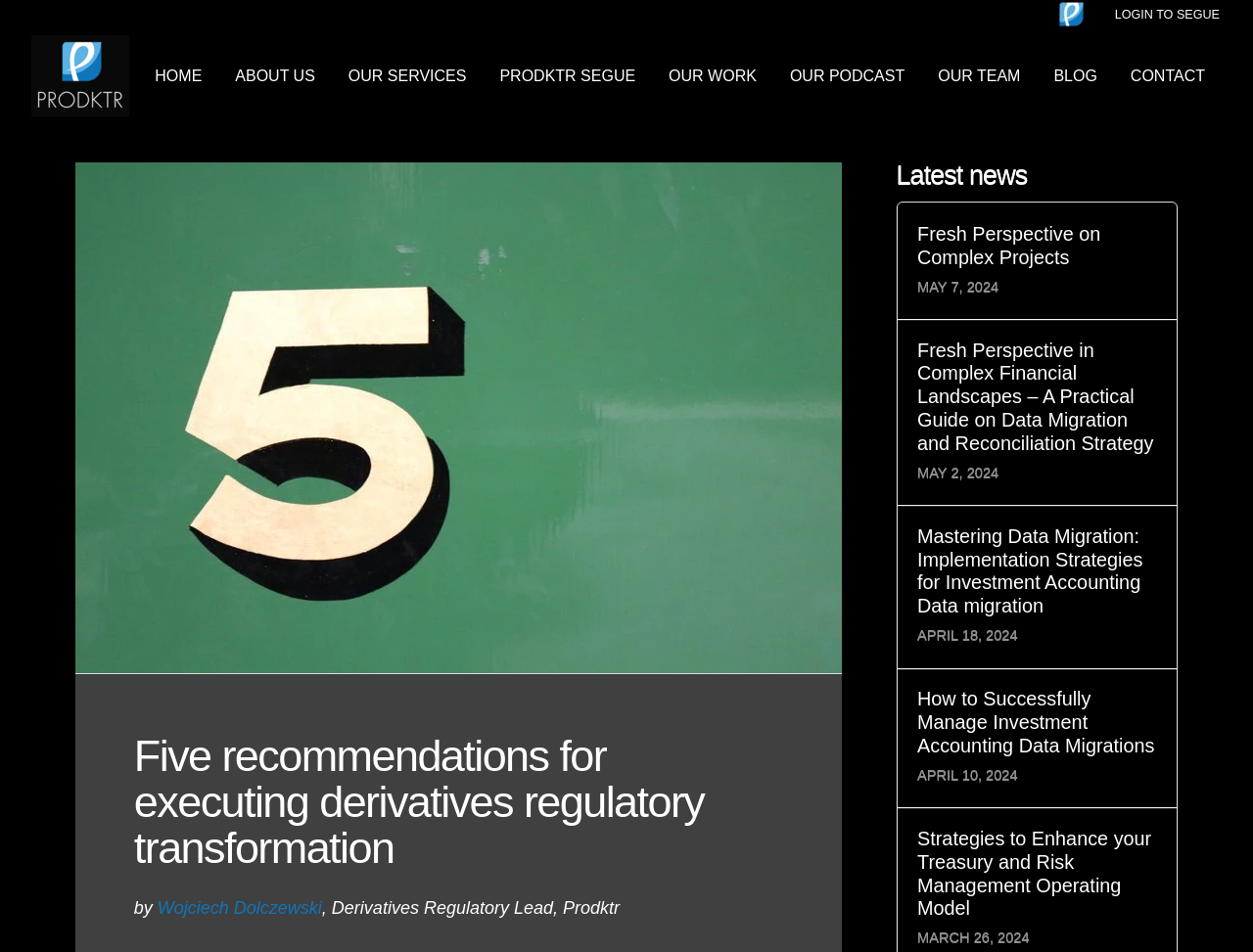Can you give a comprehensive explanation to the question given the content of the image?
What is the date of the oldest news article?

I found the date of the oldest news article by looking at the list of news articles and finding the earliest date, which is 'MARCH 26, 2024'.